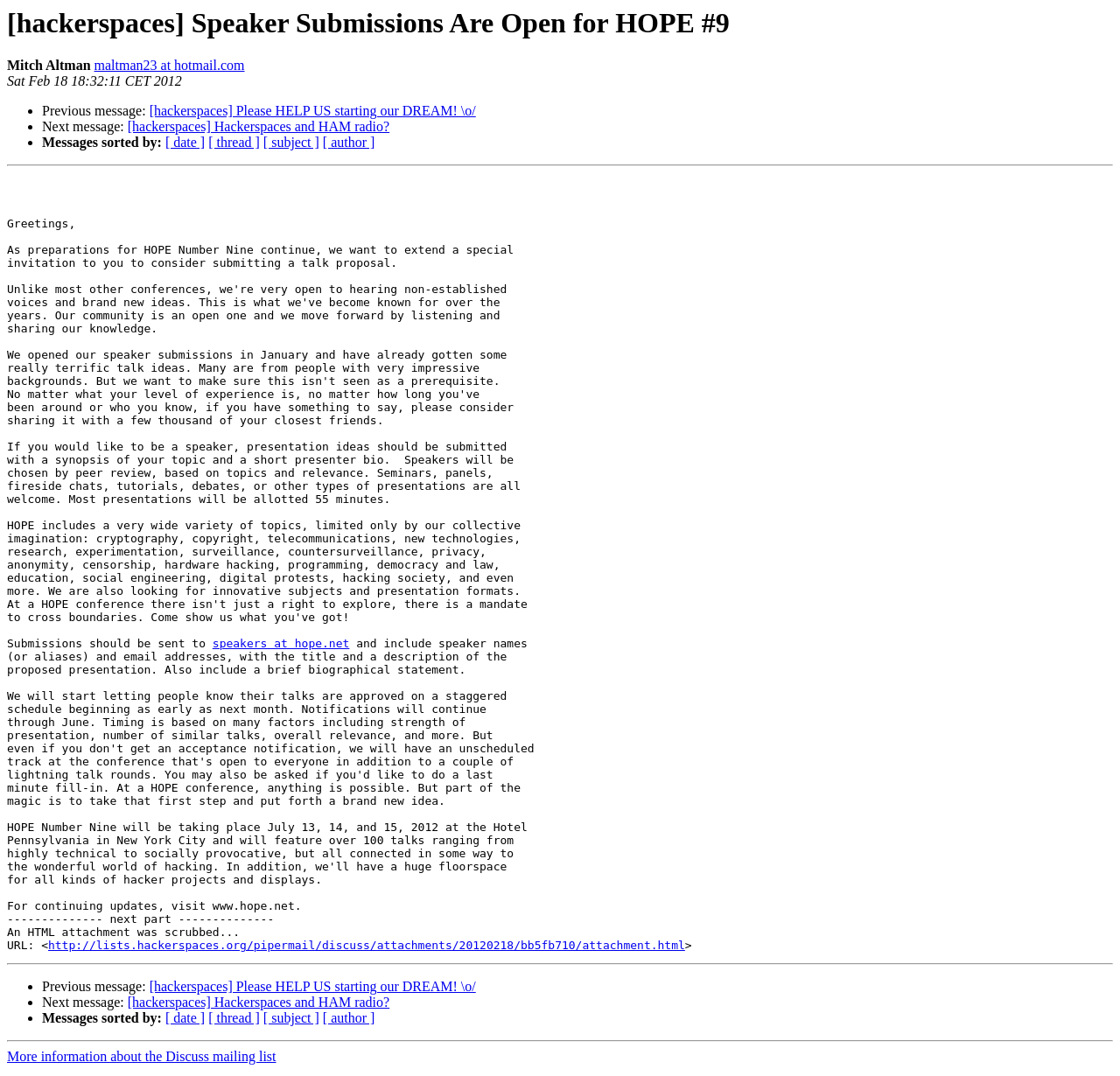What are the options to sort messages by?
Look at the webpage screenshot and answer the question with a detailed explanation.

I found the options to sort messages by by looking at the links that contain the sorting options, which are 'date', 'thread', 'subject', and 'author'.